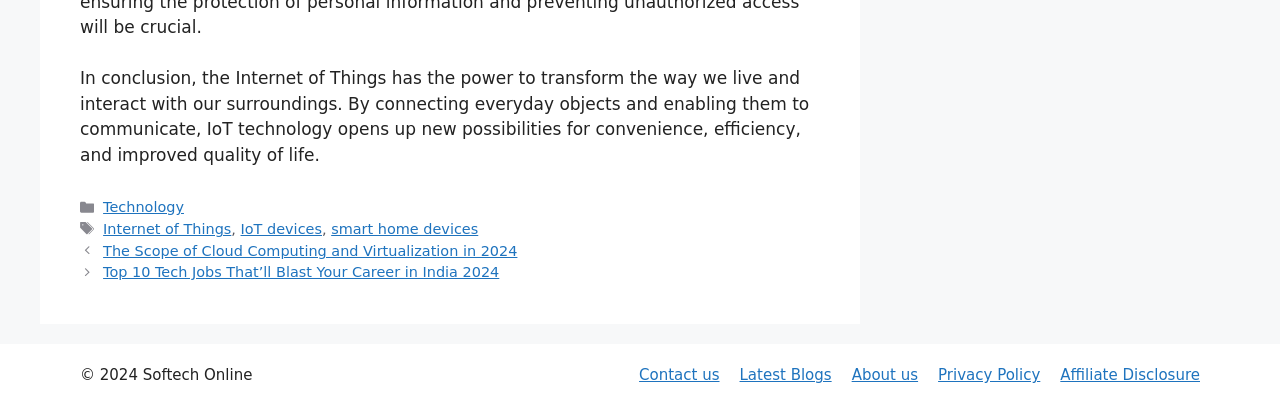Utilize the details in the image to give a detailed response to the question: What is the name of the website?

The name of the website can be found at the bottom of the webpage, in the copyright section, which reads '© 2024 Softech Online'.